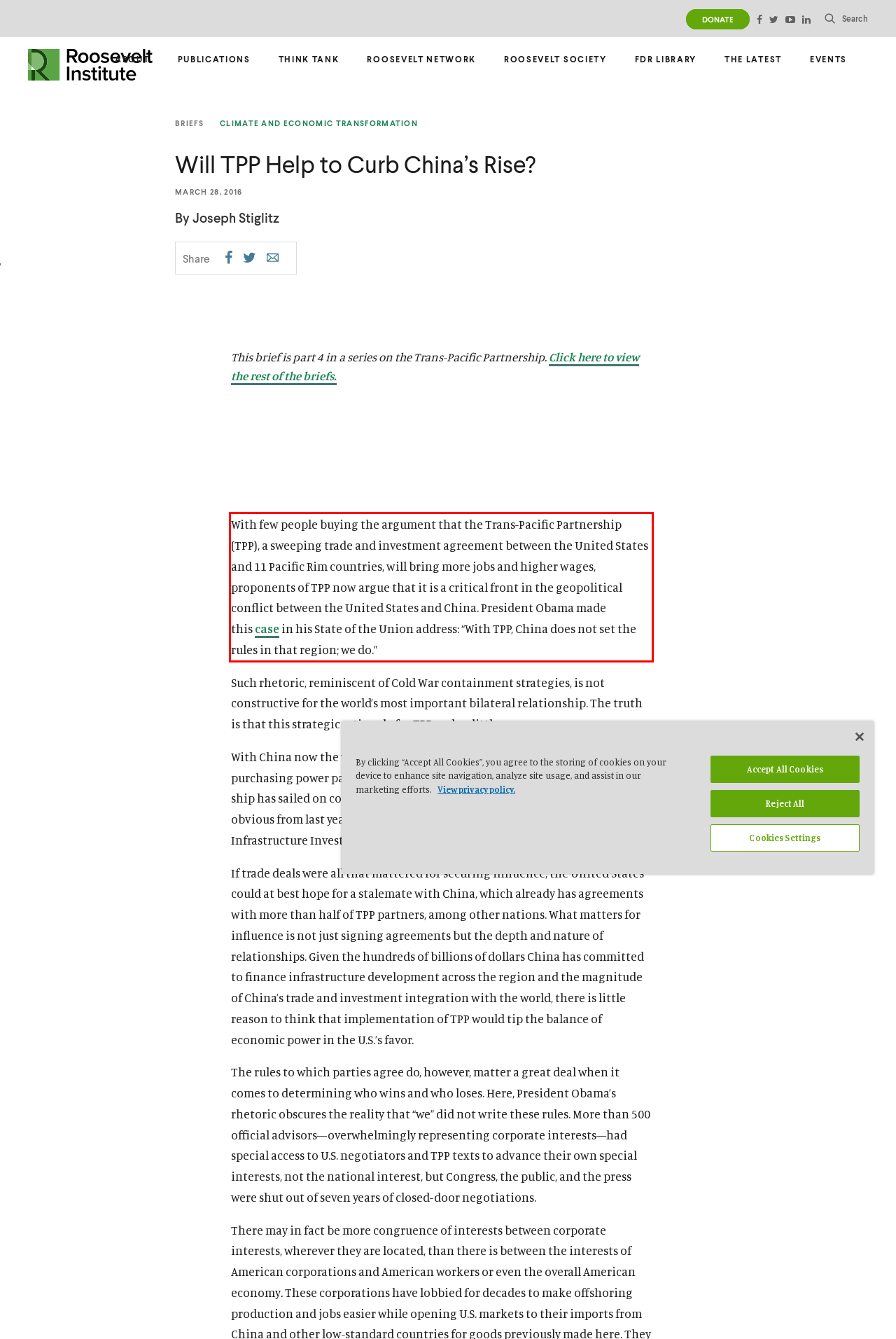Using the provided screenshot, read and generate the text content within the red-bordered area.

With few people buying the argument that the Trans-Pacific Partnership (TPP), a sweeping trade and investment agreement between the United States and 11 Pacific Rim countries, will bring more jobs and higher wages, proponents of TPP now argue that it is a critical front in the geopolitical conflict between the United States and China. President Obama made this case in his State of the Union address: “With TPP, China does not set the rules in that region; we do.”